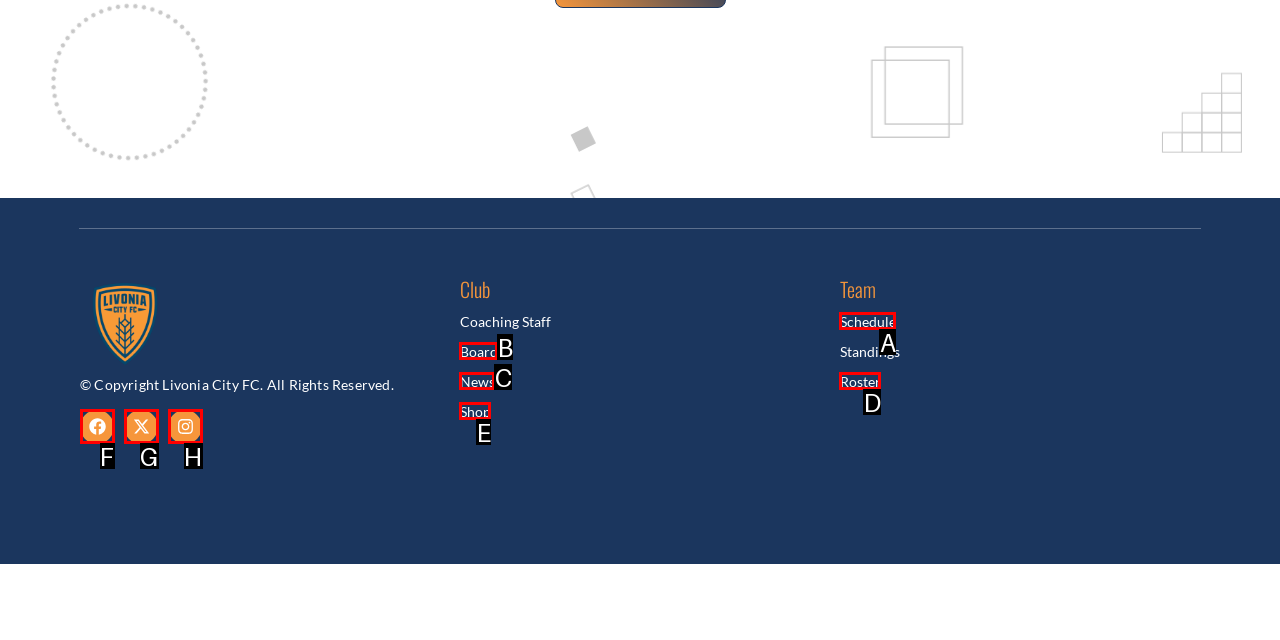Which option aligns with the description: Instagram? Respond by selecting the correct letter.

H